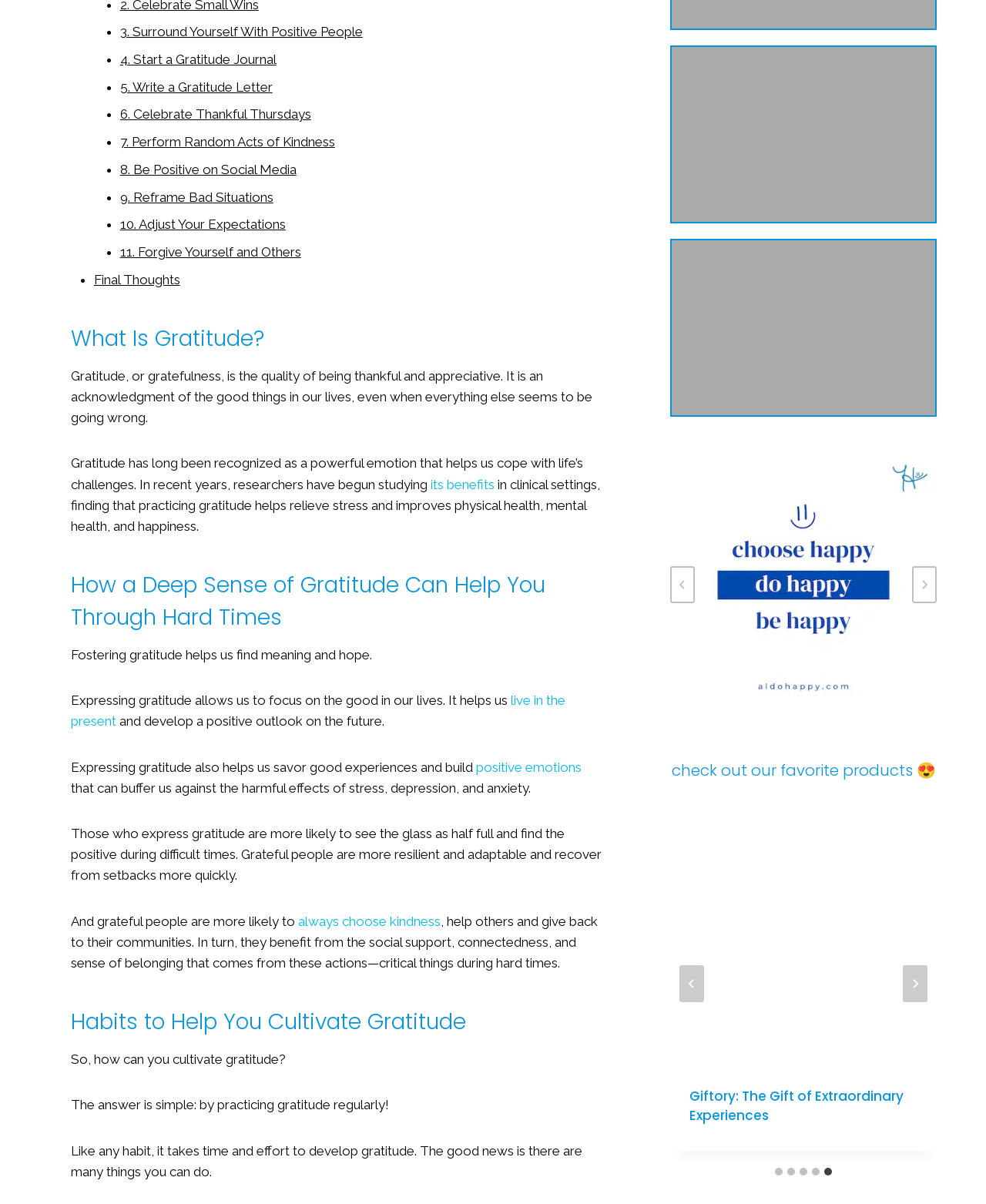Provide the bounding box coordinates of the UI element this sentence describes: "11. Forgive Yourself and Others".

[0.122, 0.203, 0.305, 0.216]